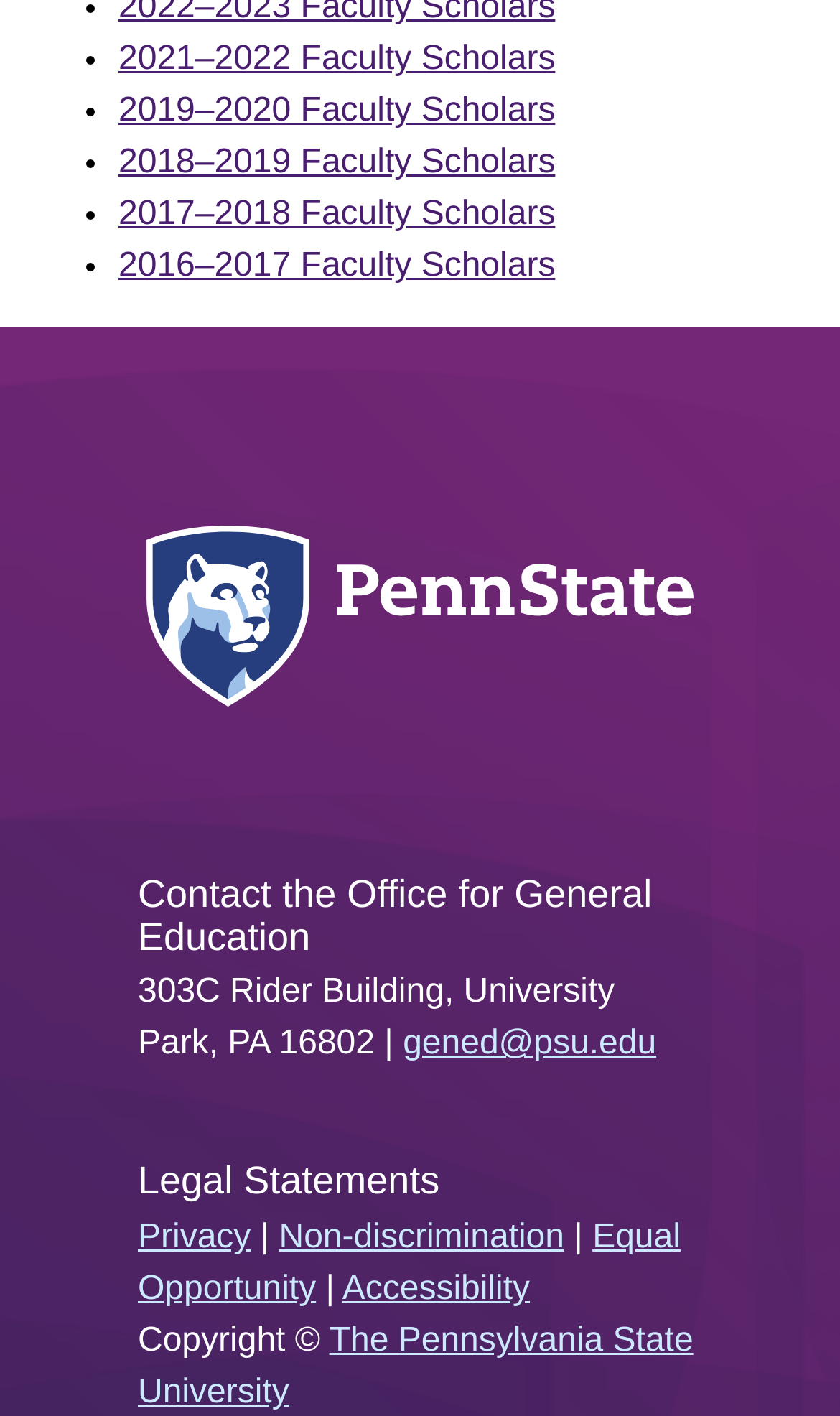Determine the bounding box for the HTML element described here: "Accessibility". The coordinates should be given as [left, top, right, bottom] with each number being a float between 0 and 1.

[0.407, 0.898, 0.631, 0.924]